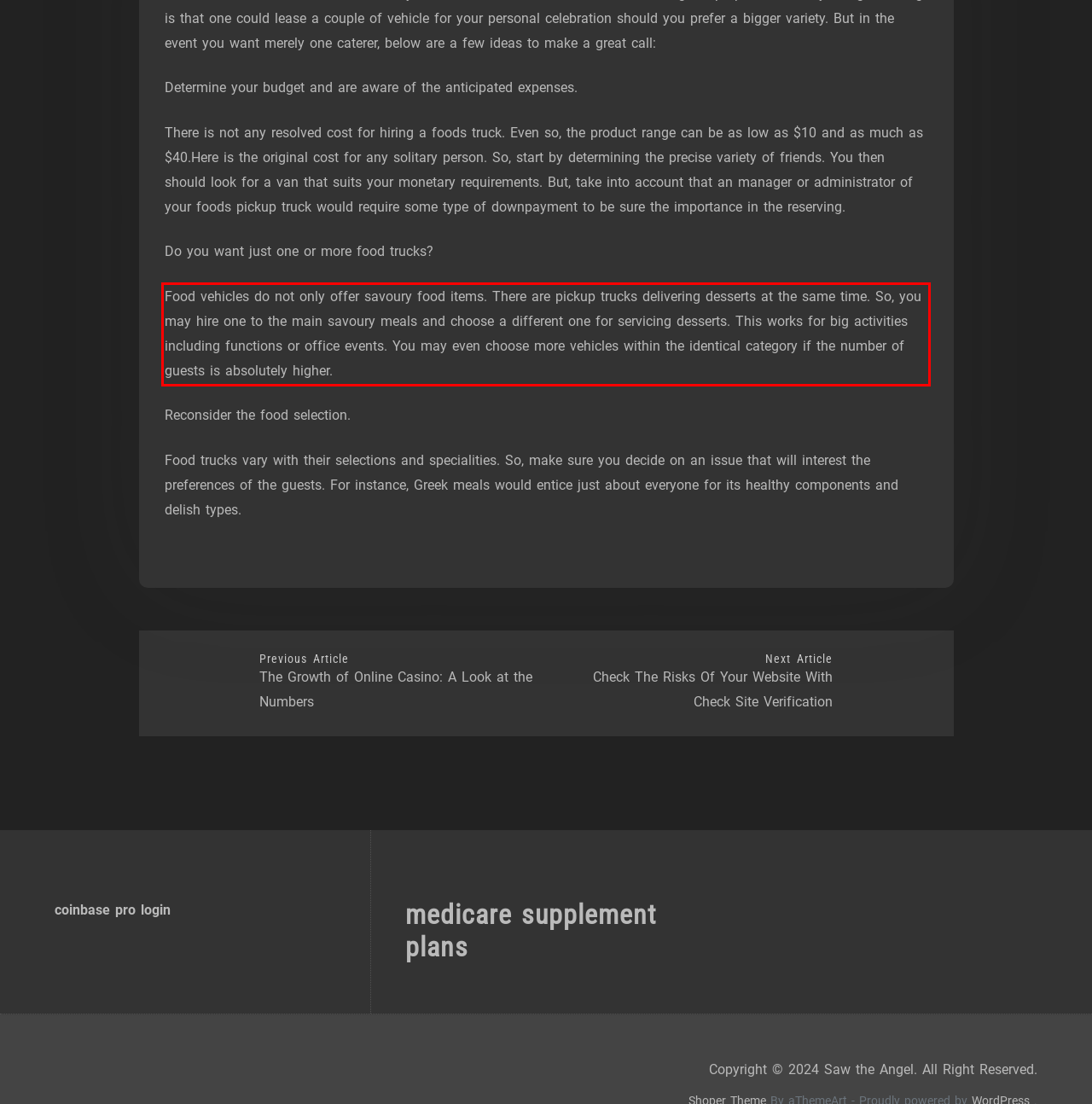Locate the red bounding box in the provided webpage screenshot and use OCR to determine the text content inside it.

Food vehicles do not only offer savoury food items. There are pickup trucks delivering desserts at the same time. So, you may hire one to the main savoury meals and choose a different one for servicing desserts. This works for big activities including functions or office events. You may even choose more vehicles within the identical category if the number of guests is absolutely higher.